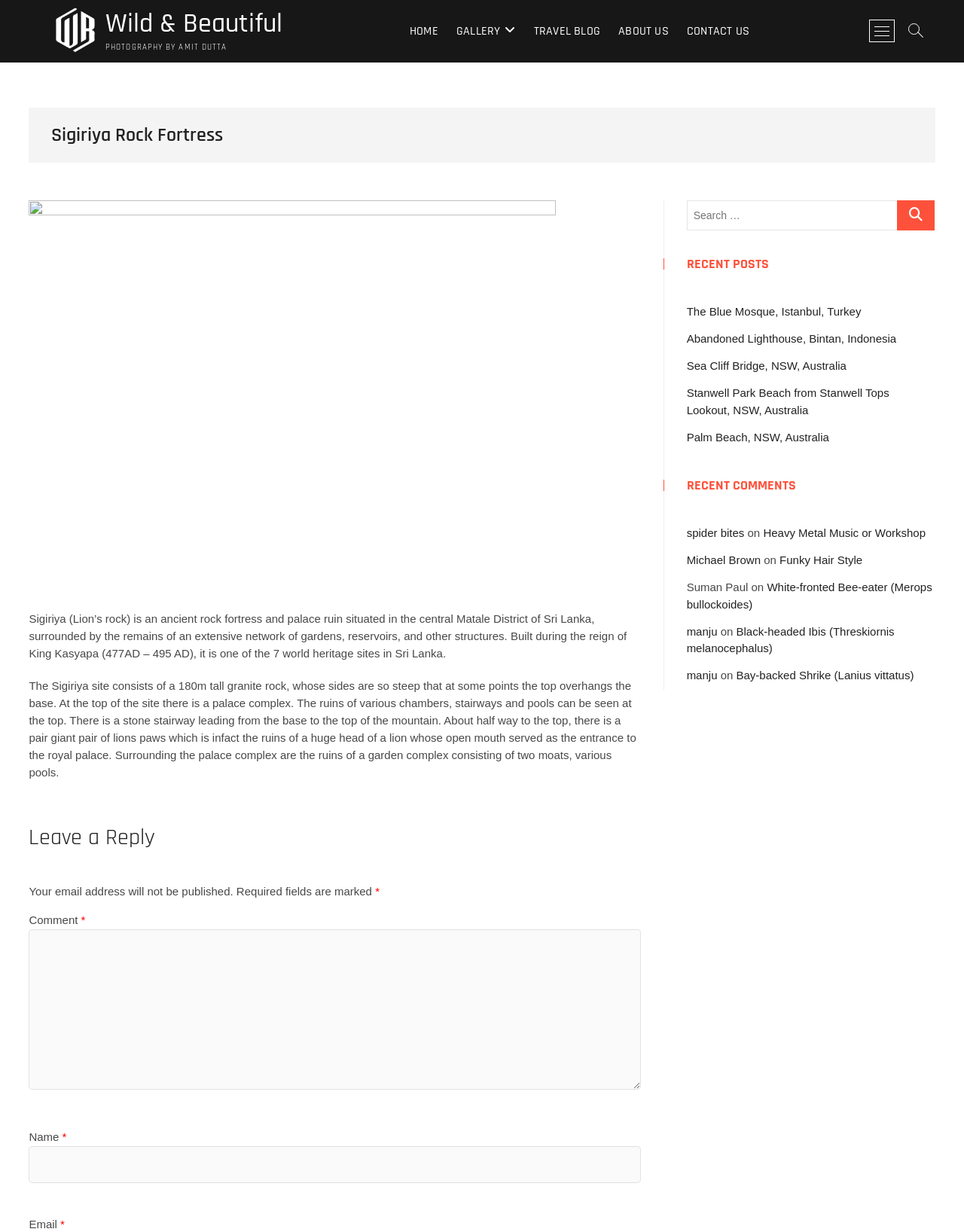Locate the bounding box coordinates of the area that needs to be clicked to fulfill the following instruction: "View the 'GALLERY'". The coordinates should be in the format of four float numbers between 0 and 1, namely [left, top, right, bottom].

[0.466, 0.009, 0.543, 0.041]